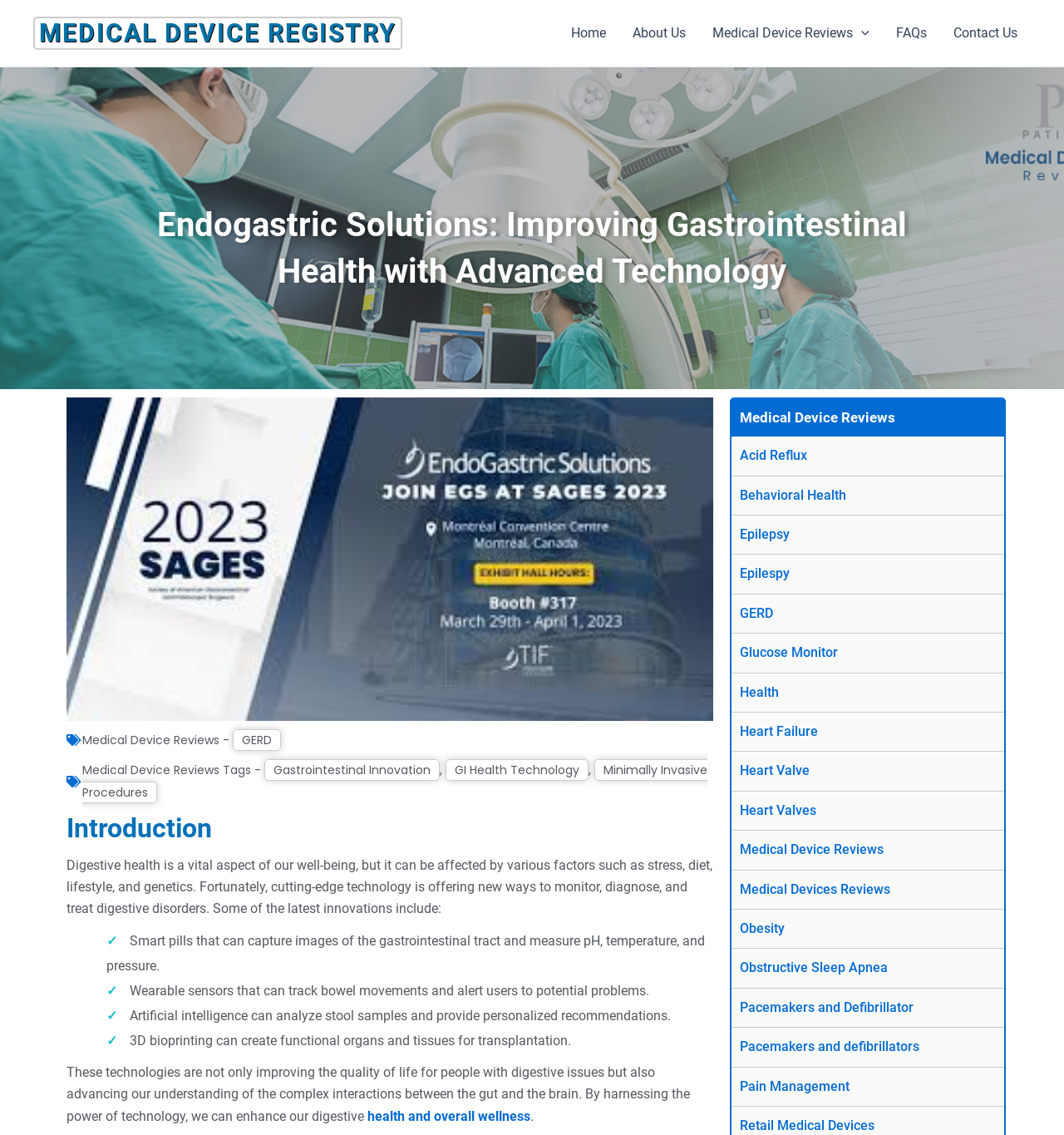Provide the bounding box coordinates for the UI element that is described as: "Health".

[0.695, 0.603, 0.732, 0.617]